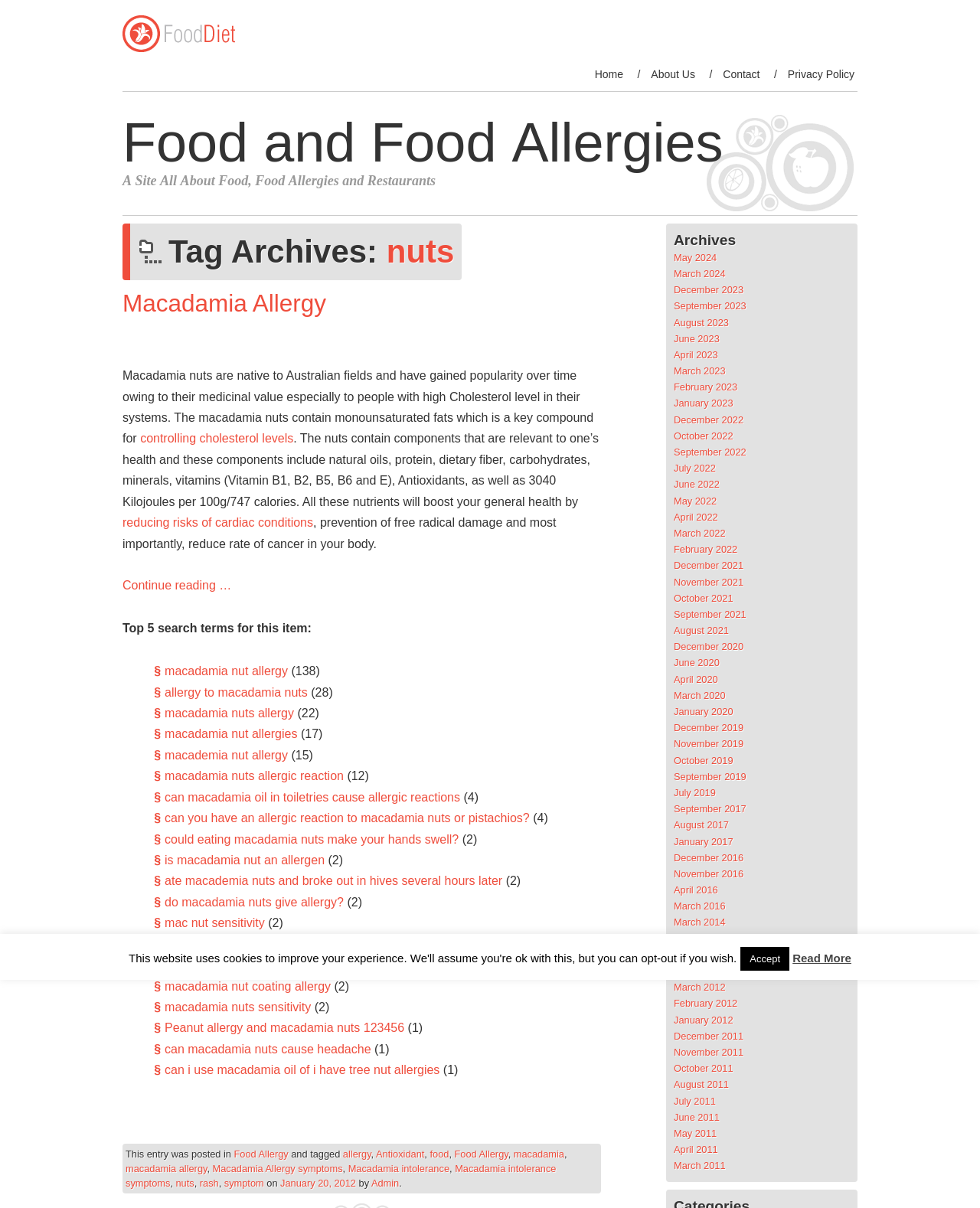Select the bounding box coordinates of the element I need to click to carry out the following instruction: "View 'Top 5 search terms for this item'".

[0.125, 0.511, 0.613, 0.53]